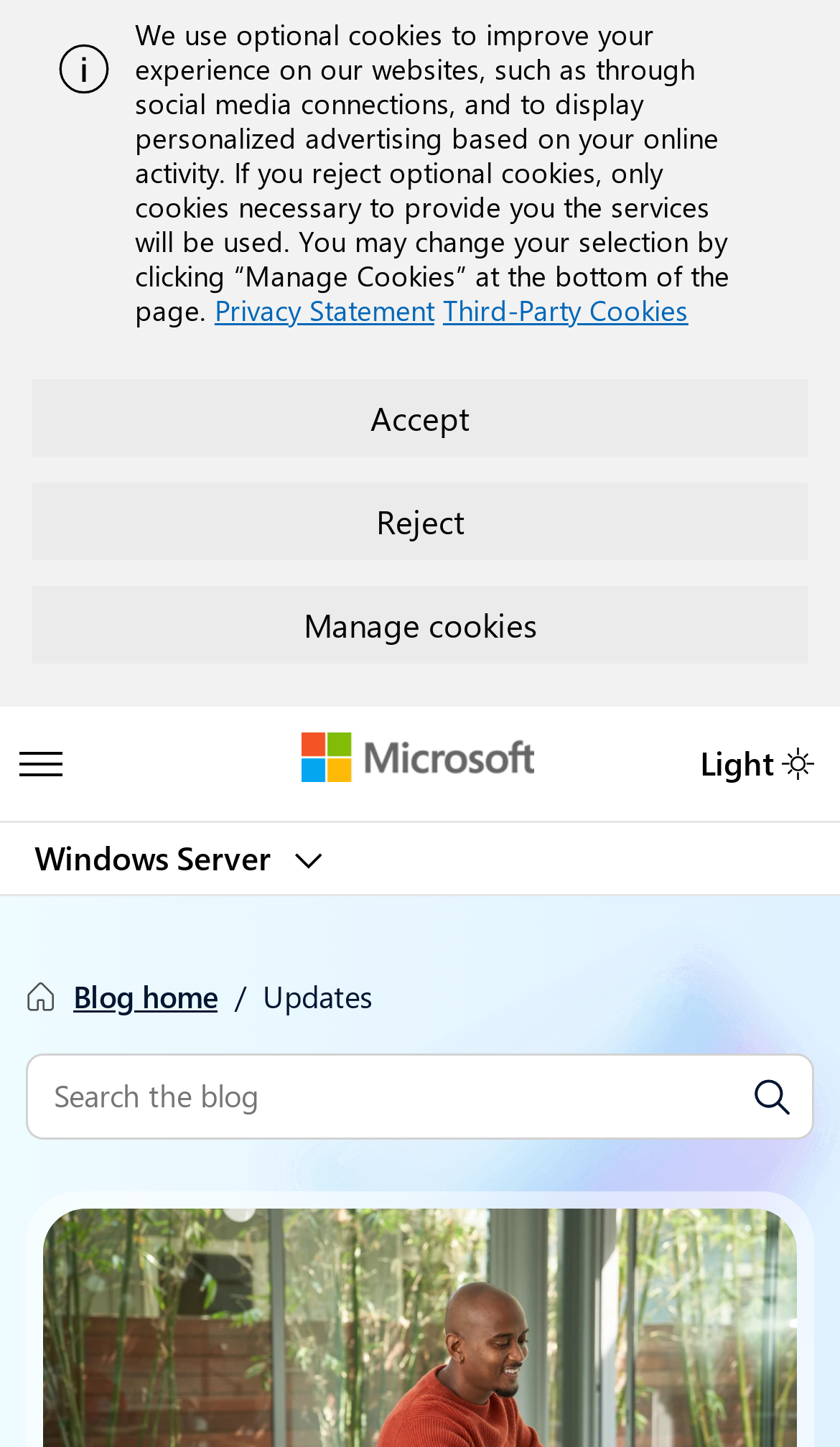For the element described, predict the bounding box coordinates as (top-left x, top-left y, bottom-right x, bottom-right y). All values should be between 0 and 1. Element description: Third-Party Cookies

[0.527, 0.201, 0.82, 0.226]